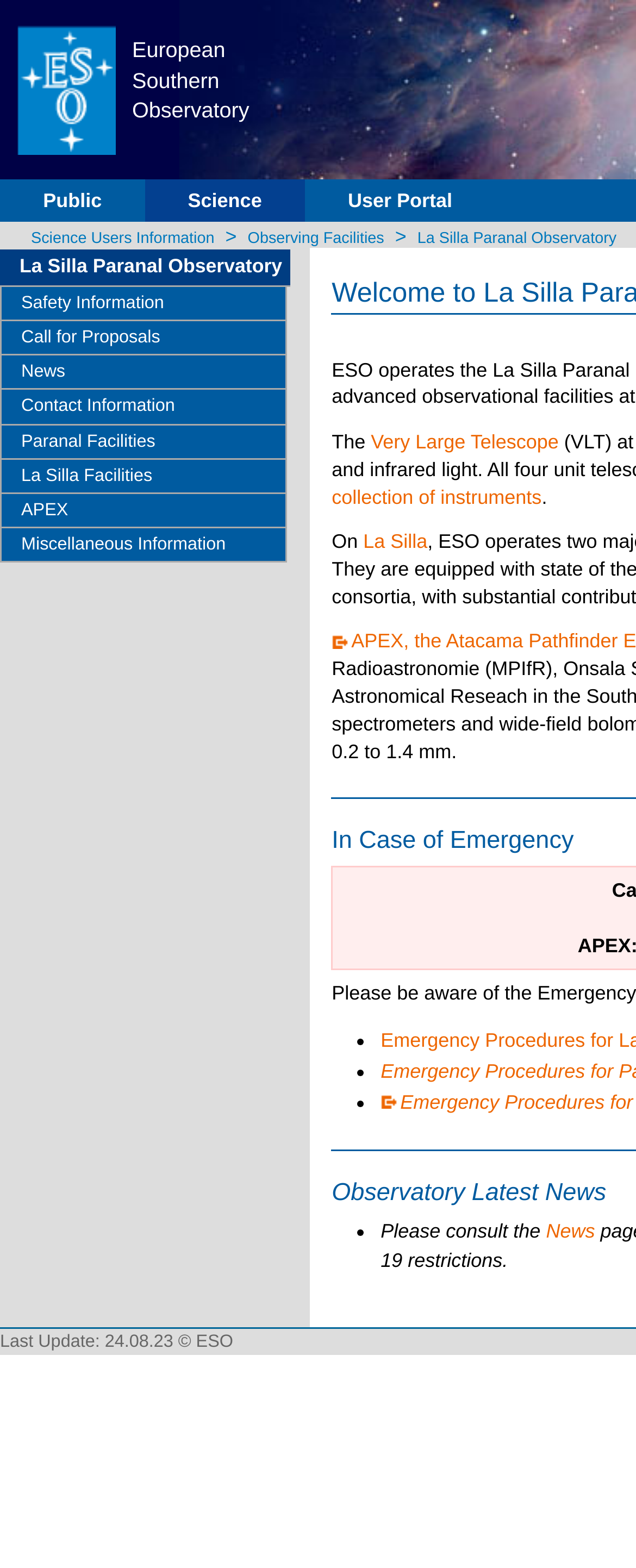Determine the bounding box for the described UI element: "(diff)".

None